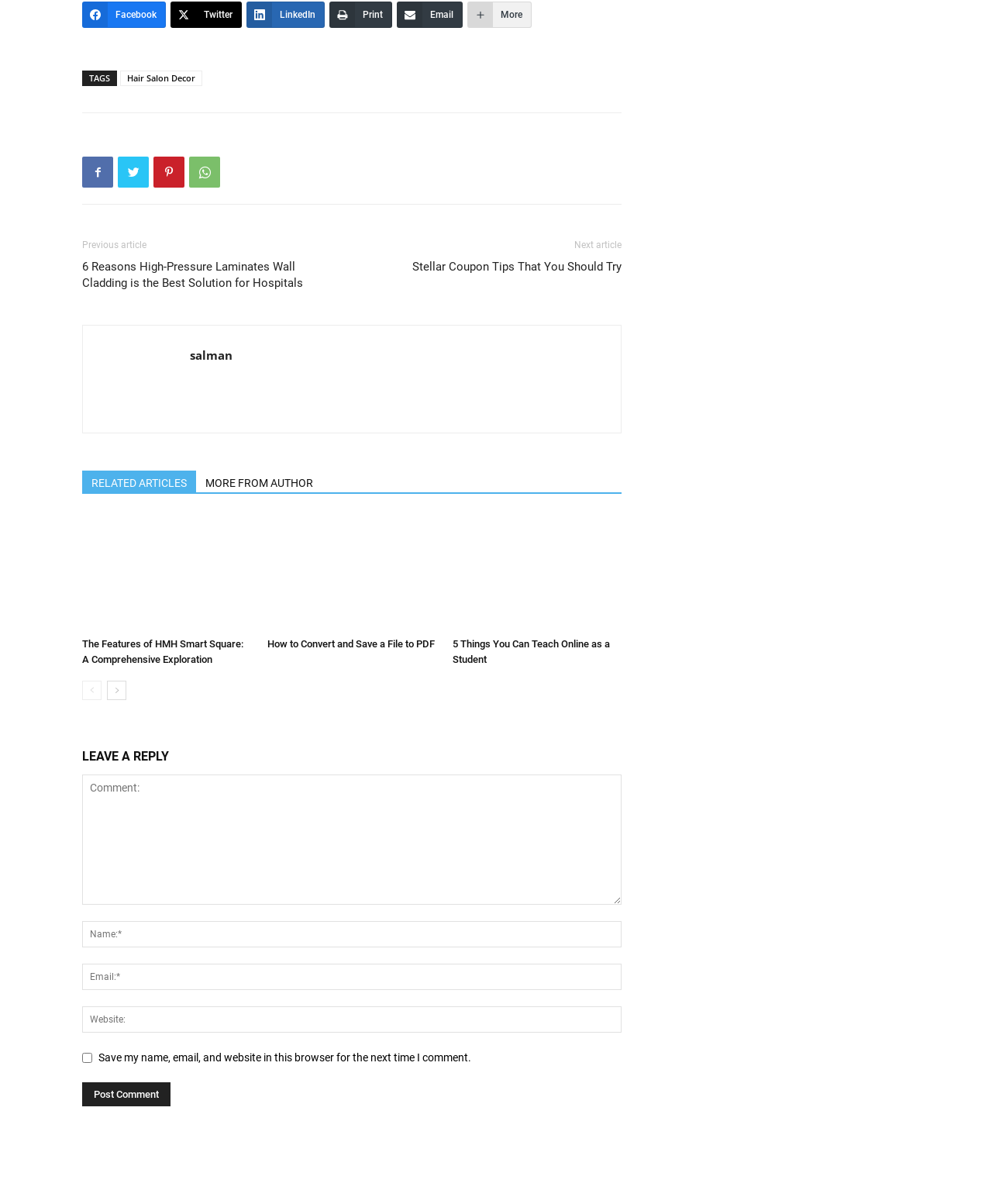Can you look at the image and give a comprehensive answer to the question:
What is the last link in the footer?

The last link in the footer is 'salman', which is located at the bottom of the webpage with a bounding box coordinate of [0.191, 0.289, 0.234, 0.301].